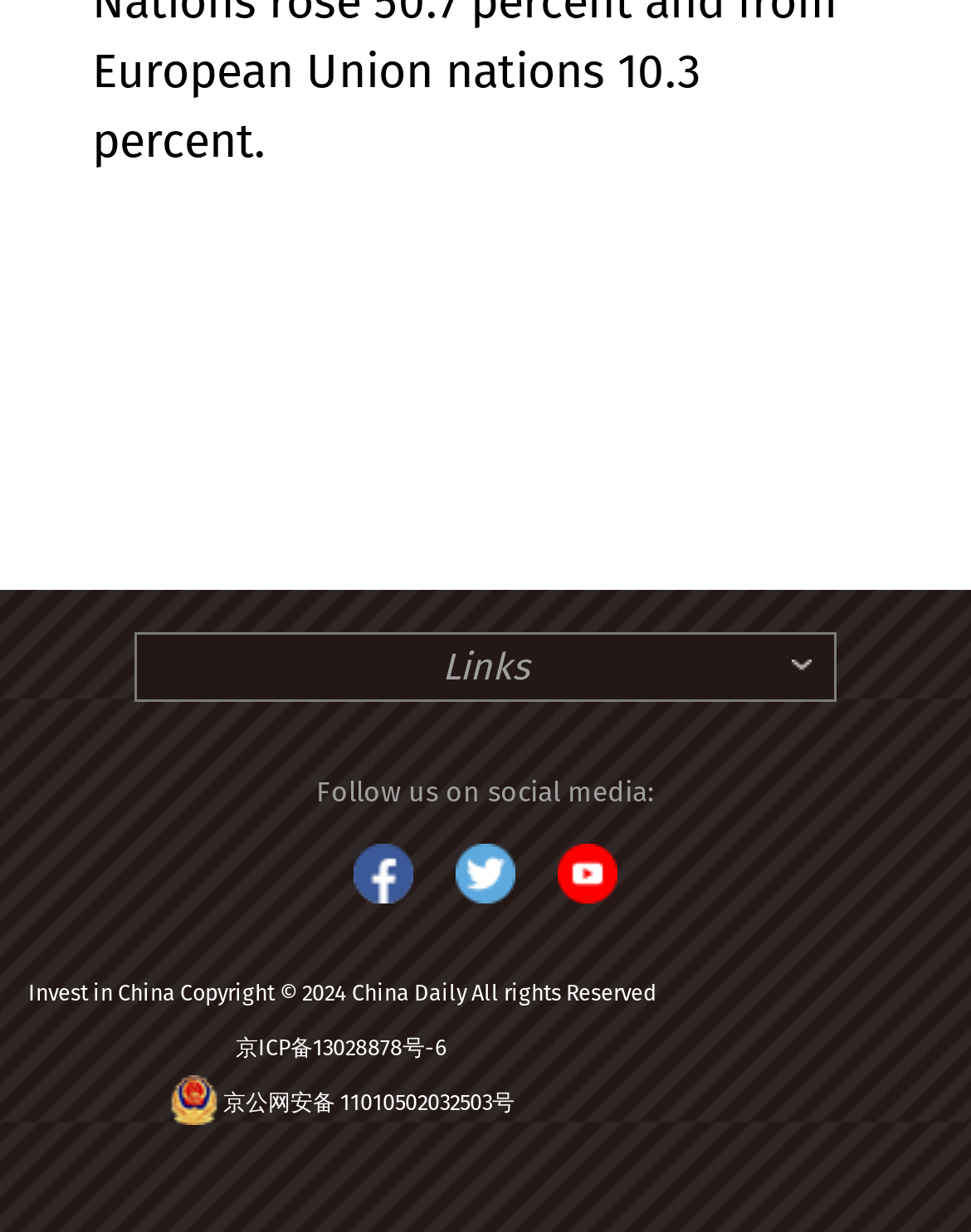Answer the following query with a single word or phrase:
What is the type of text above the social media links?

StaticText